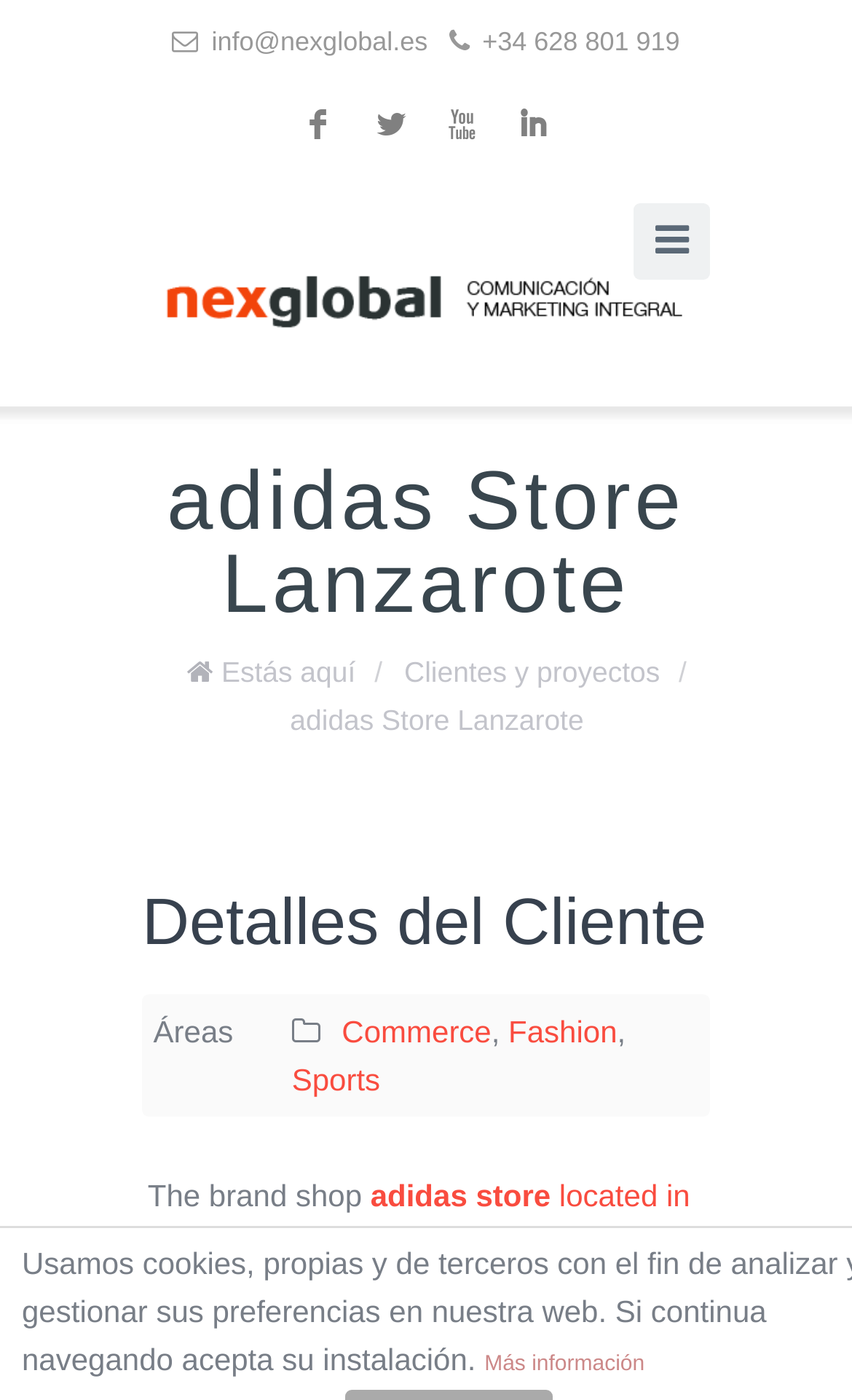Predict the bounding box coordinates of the UI element that matches this description: "Commerce". The coordinates should be in the format [left, top, right, bottom] with each value between 0 and 1.

[0.401, 0.723, 0.577, 0.748]